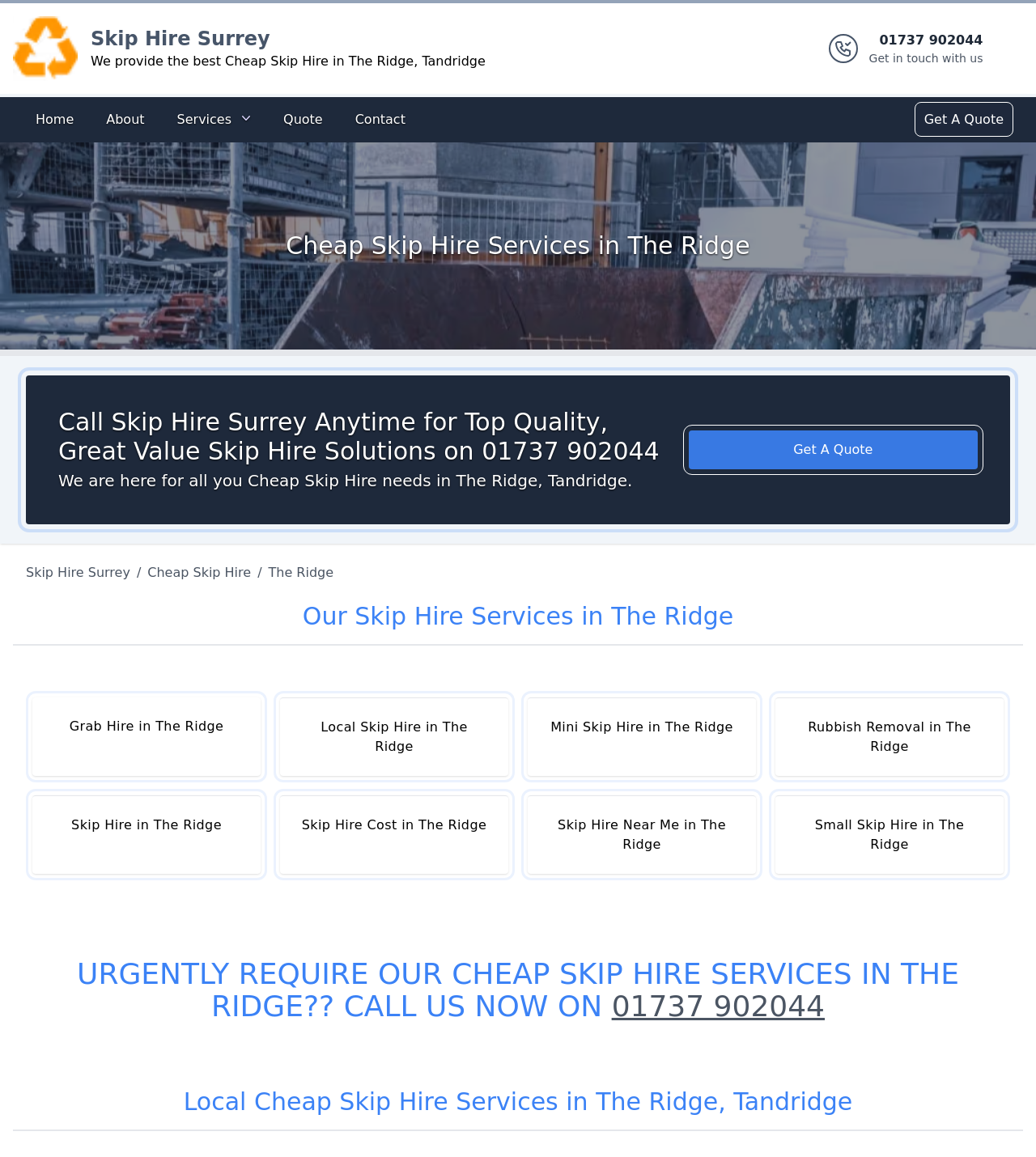Show the bounding box coordinates of the element that should be clicked to complete the task: "Get a quote for skip hire services".

[0.886, 0.091, 0.975, 0.115]